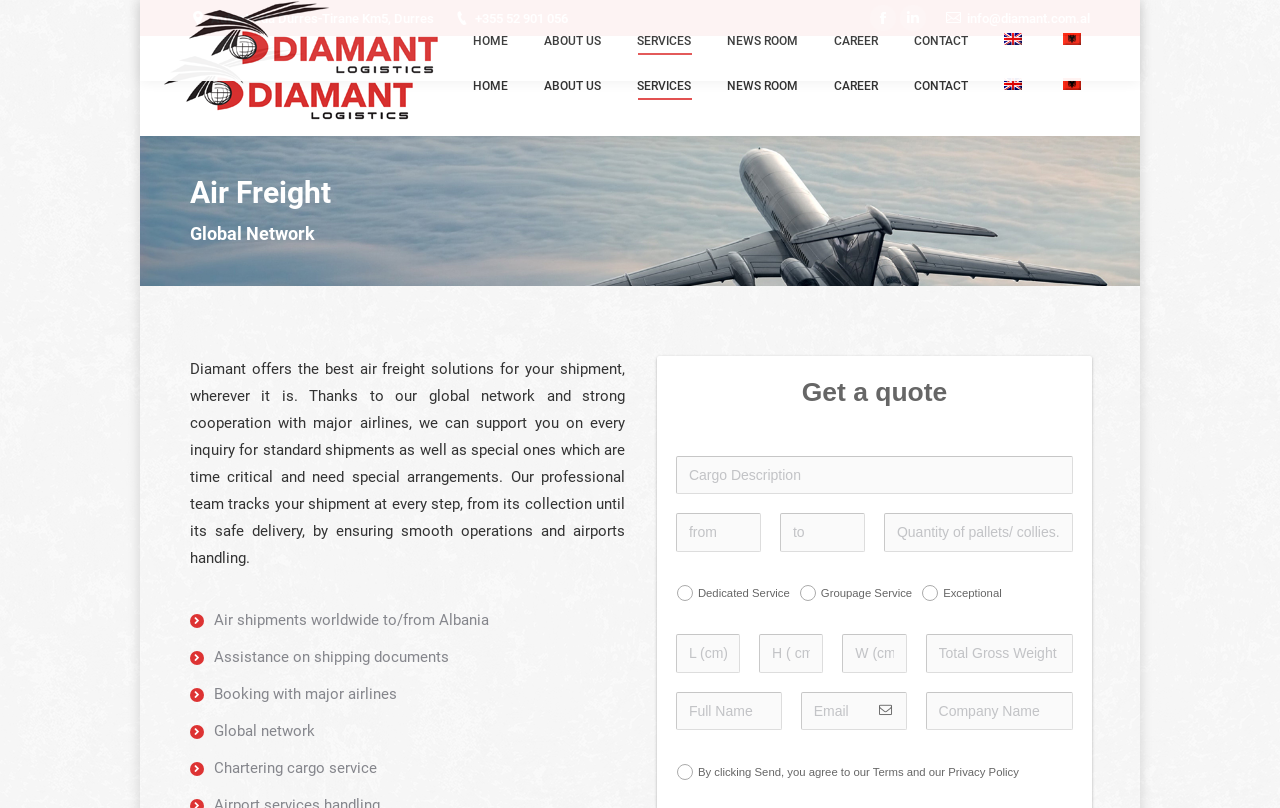Please reply to the following question with a single word or a short phrase:
What is the purpose of the 'Get a quote' button?

To request a quote